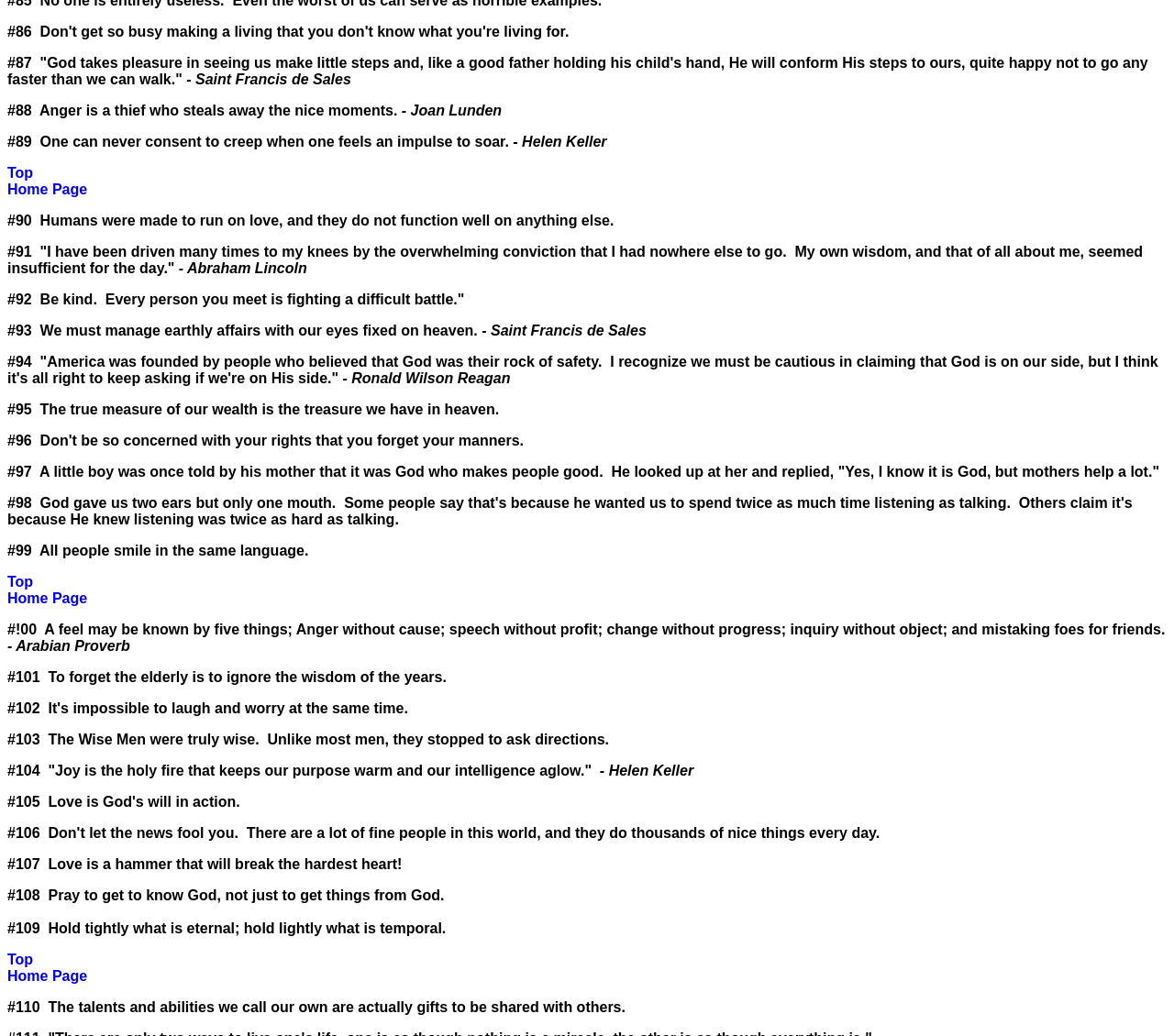How many links are there on the webpage?
From the image, respond using a single word or phrase.

6